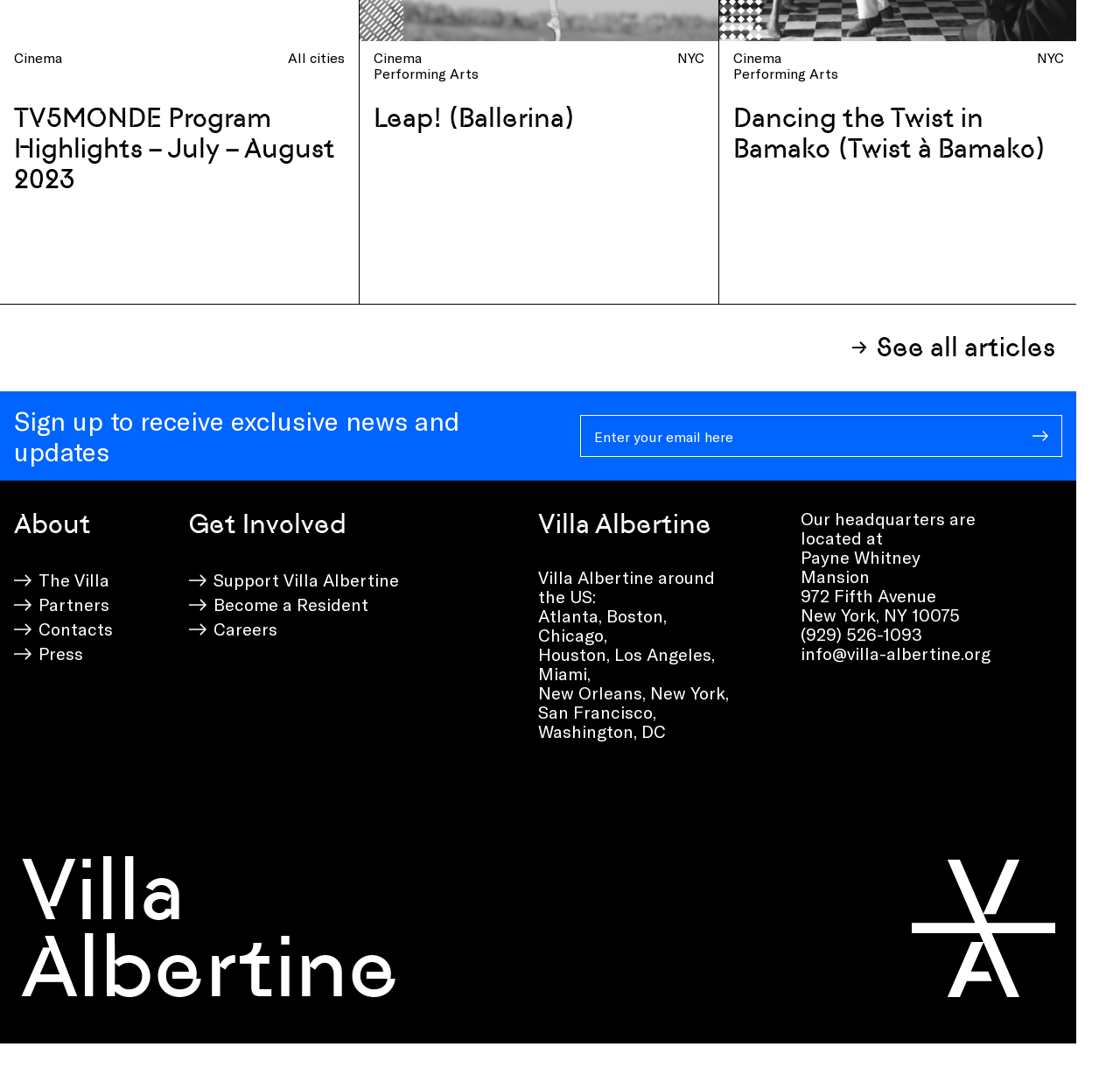Provide a one-word or short-phrase answer to the question:
What is the purpose of the textbox?

Email input